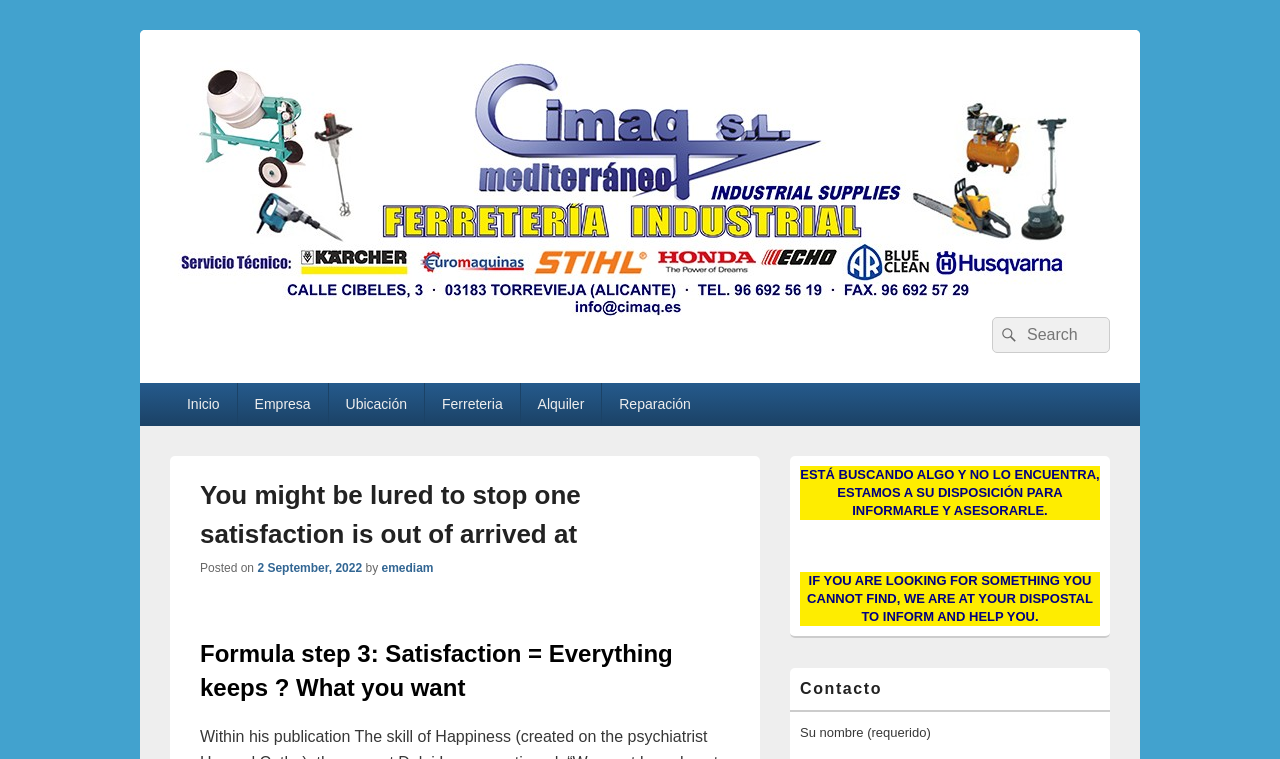Use one word or a short phrase to answer the question provided: 
What is the contact information section?

Contacto